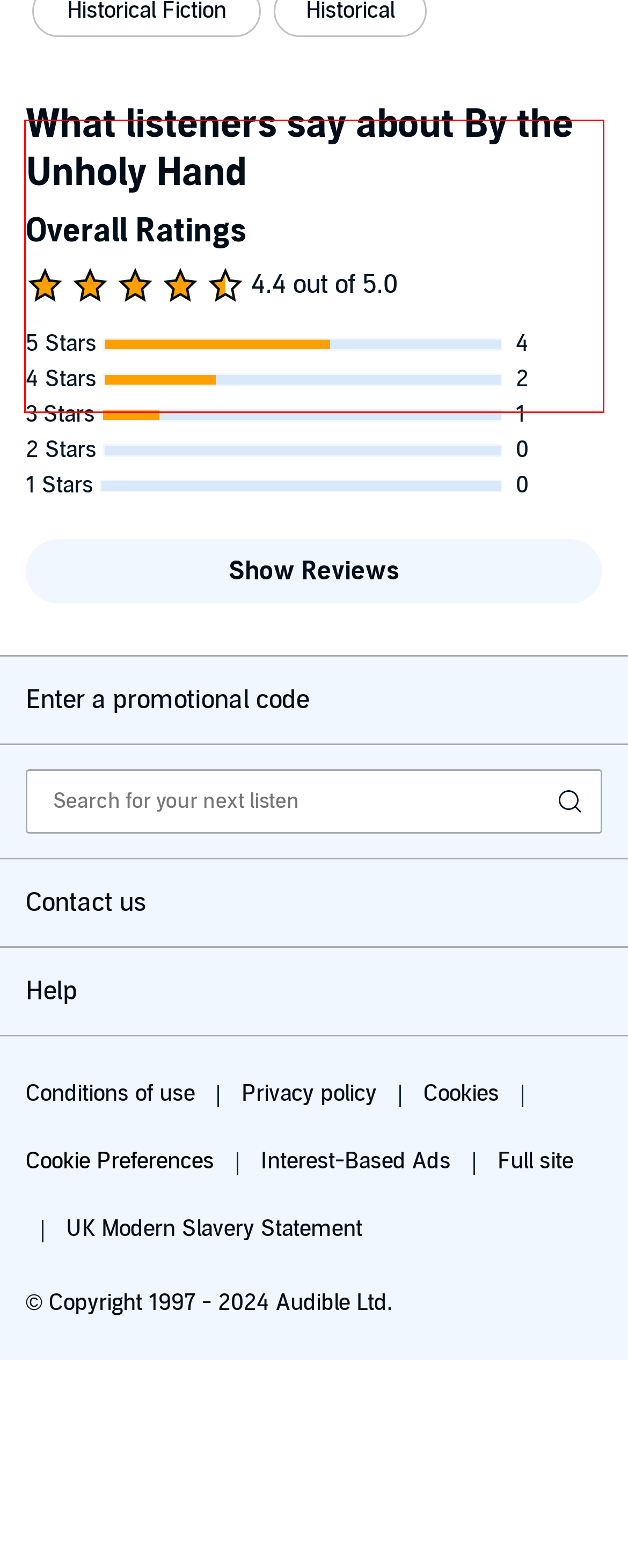Please perform OCR on the text within the red rectangle in the webpage screenshot and return the text content.

Sir Maxton of Loxbeare is the leader of this unholy band of cutthroats. A big man with dark hair and dark eyes, Maxton fostered in the finest houses, but there is something unsettling about him. He is a man who easily kills without remorse, and he never questions an order, no matter how unsavory it is. William Marshall tasks Maxton and his comrades with seeking out the papal assassins, and the duty soon becomes a high-stakes game of chess, with checkmate being the life of the King of England.